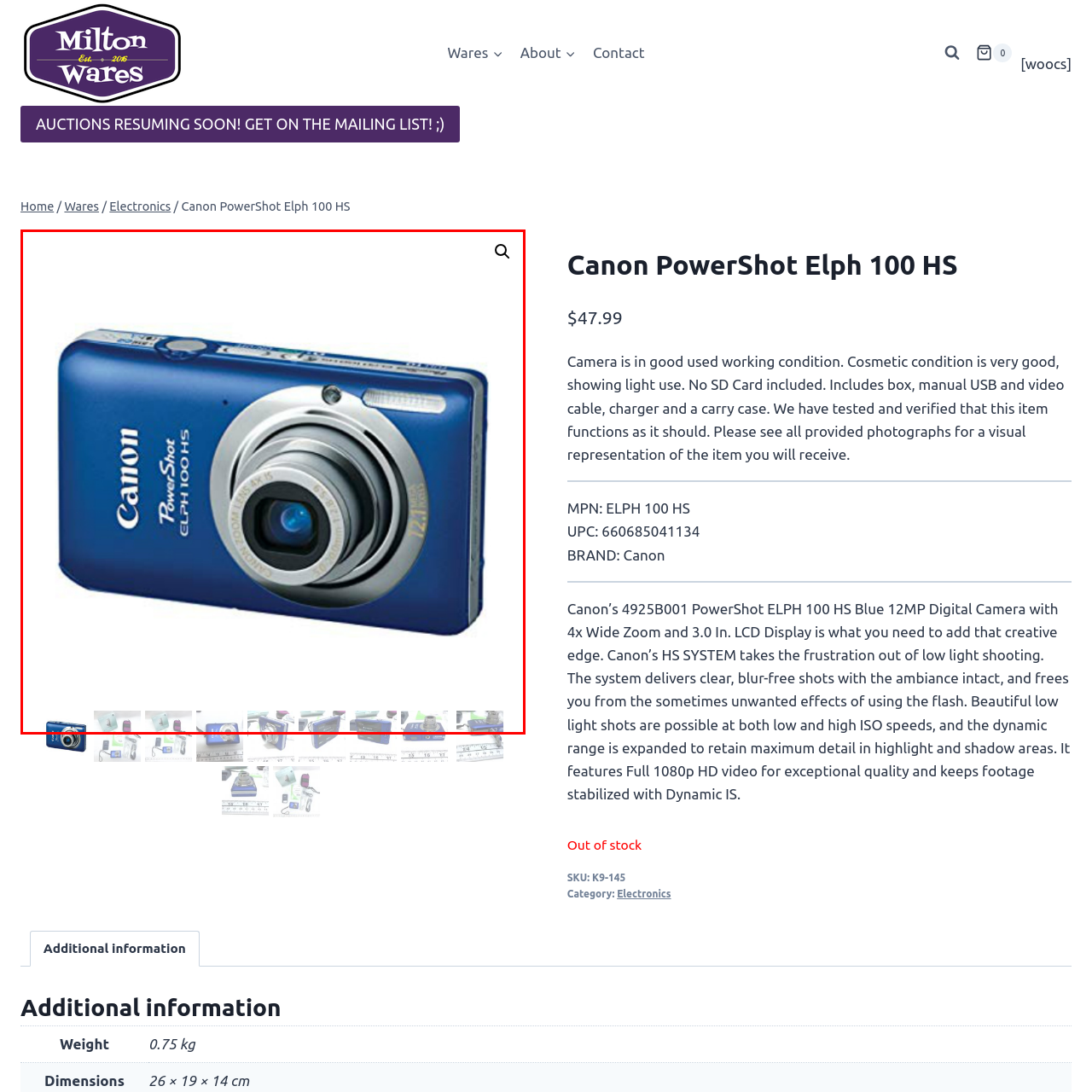Provide a comprehensive description of the image highlighted by the red bounding box.

This image showcases the Canon PowerShot ELPH 100 HS digital camera, presented in a sleek blue color. The compact design features a prominent lens at the front, adorned with branding that clearly identifies it as a Canon product. The camera combines modern aesthetics with user-friendly functionality, making it a great choice for casual photography. 

Notable features include its 12.1 MP capability and 4x optical zoom, perfect for capturing high-quality images in various settings. This model is particularly valued for its lightweight and portable design, allowing for easy handling and transport. As part of its charm, the camera offers the convenience of being in good working condition, complemented by essential accessories such as a box, manual, USB and video cables, charger, and a carry case. 

Overall, the Canon PowerShot ELPH 100 HS is positioned as an ideal camera for those who appreciate both style and functionality in their photography gear.